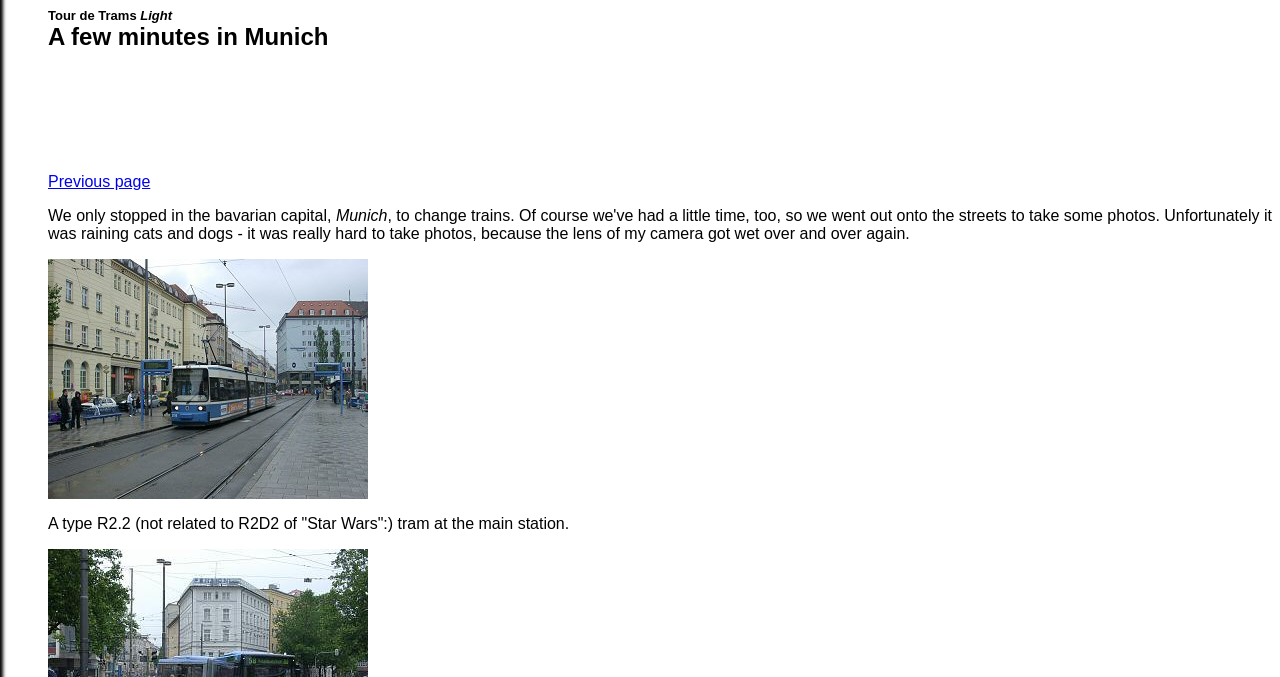Using the given element description, provide the bounding box coordinates (top-left x, top-left y, bottom-right x, bottom-right y) for the corresponding UI element in the screenshot: Previous page

[0.038, 0.256, 0.117, 0.281]